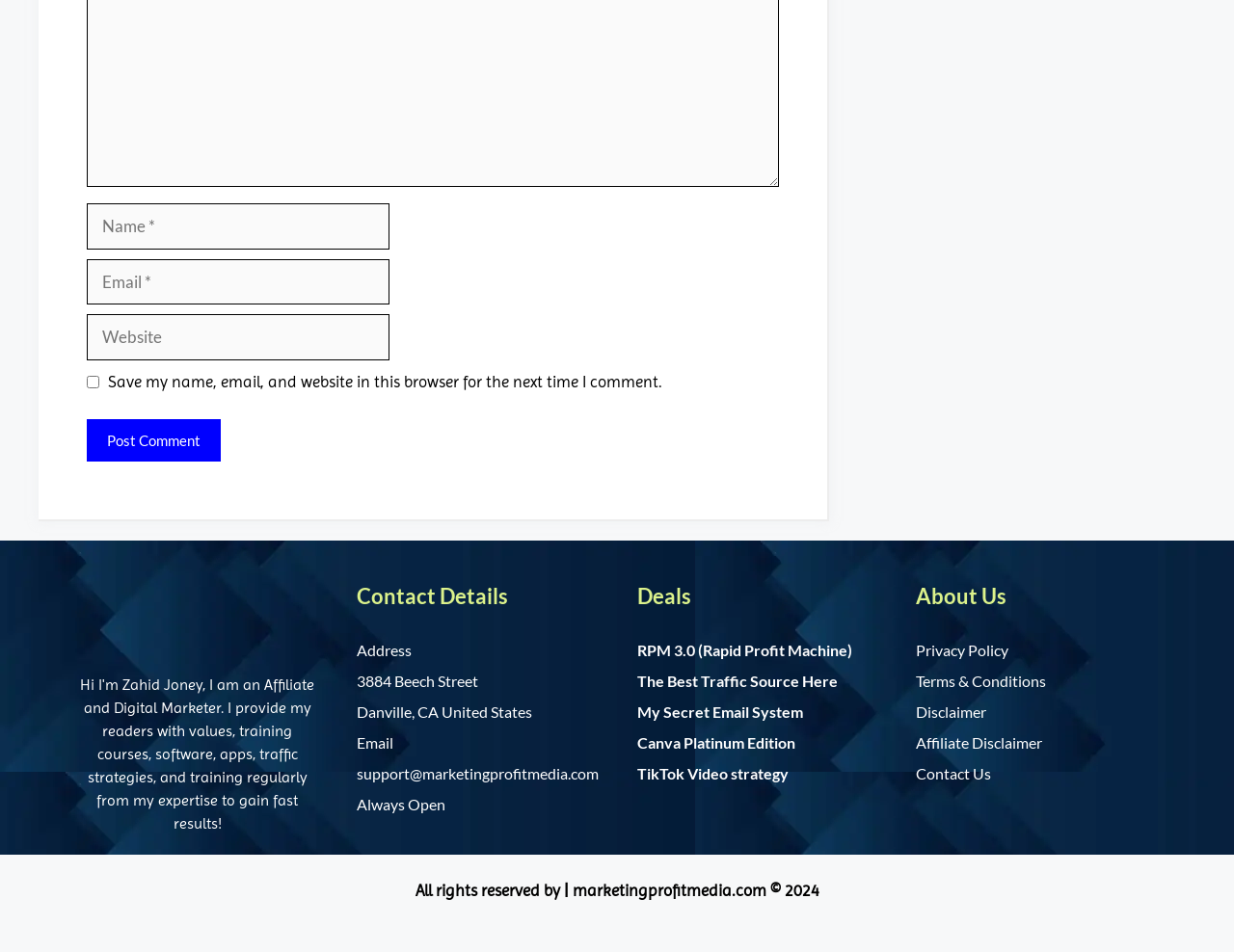Identify the bounding box coordinates of the element that should be clicked to fulfill this task: "Leave a comment". The coordinates should be provided as four float numbers between 0 and 1, i.e., [left, top, right, bottom].

None